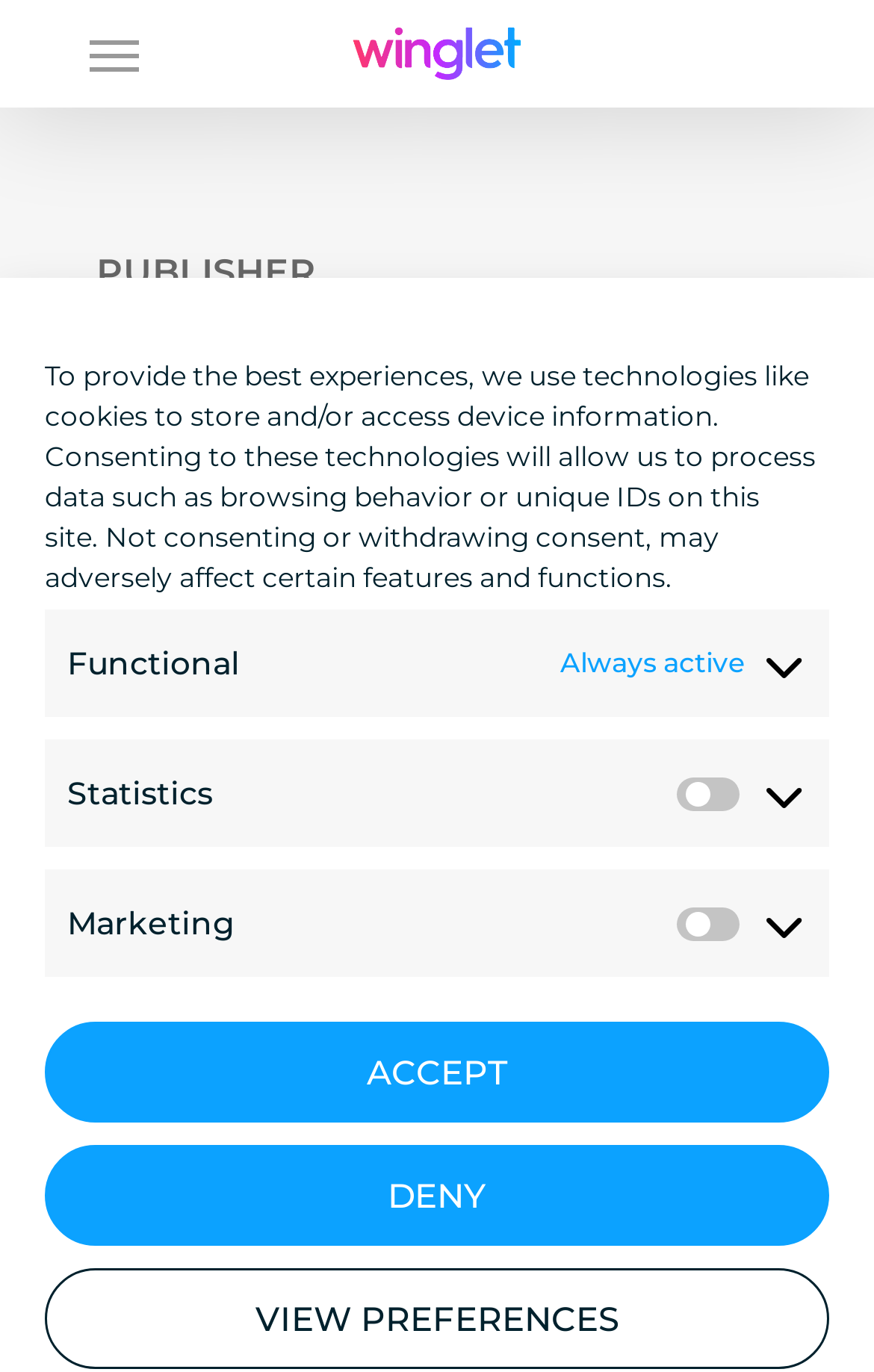What is the name of the event?
Answer the question with a single word or phrase by looking at the picture.

Orthopedic Film Festival